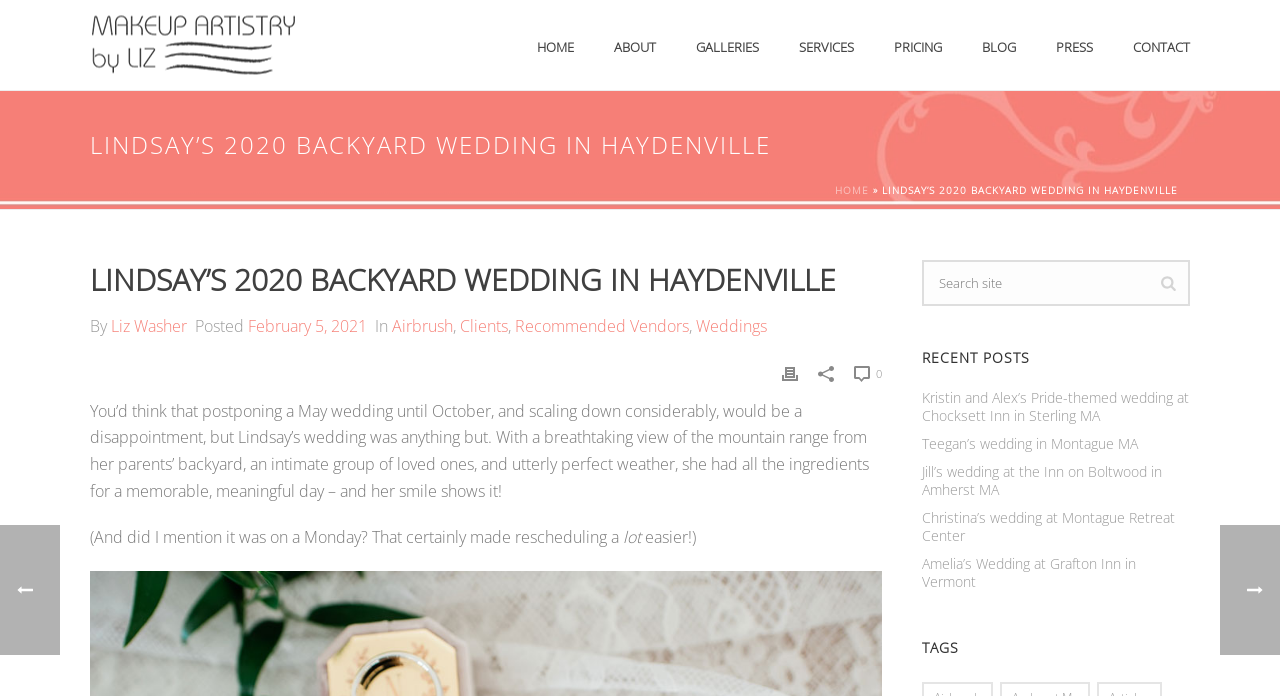What is the name of the wedding airbrush makeup artist?
Refer to the image and give a detailed response to the question.

I found the answer by looking at the heading 'LINDSAY’S 2020 BACKYARD WEDDING IN HAYDENVILLE' and then reading the text 'By Liz Washer' which is located below the heading.